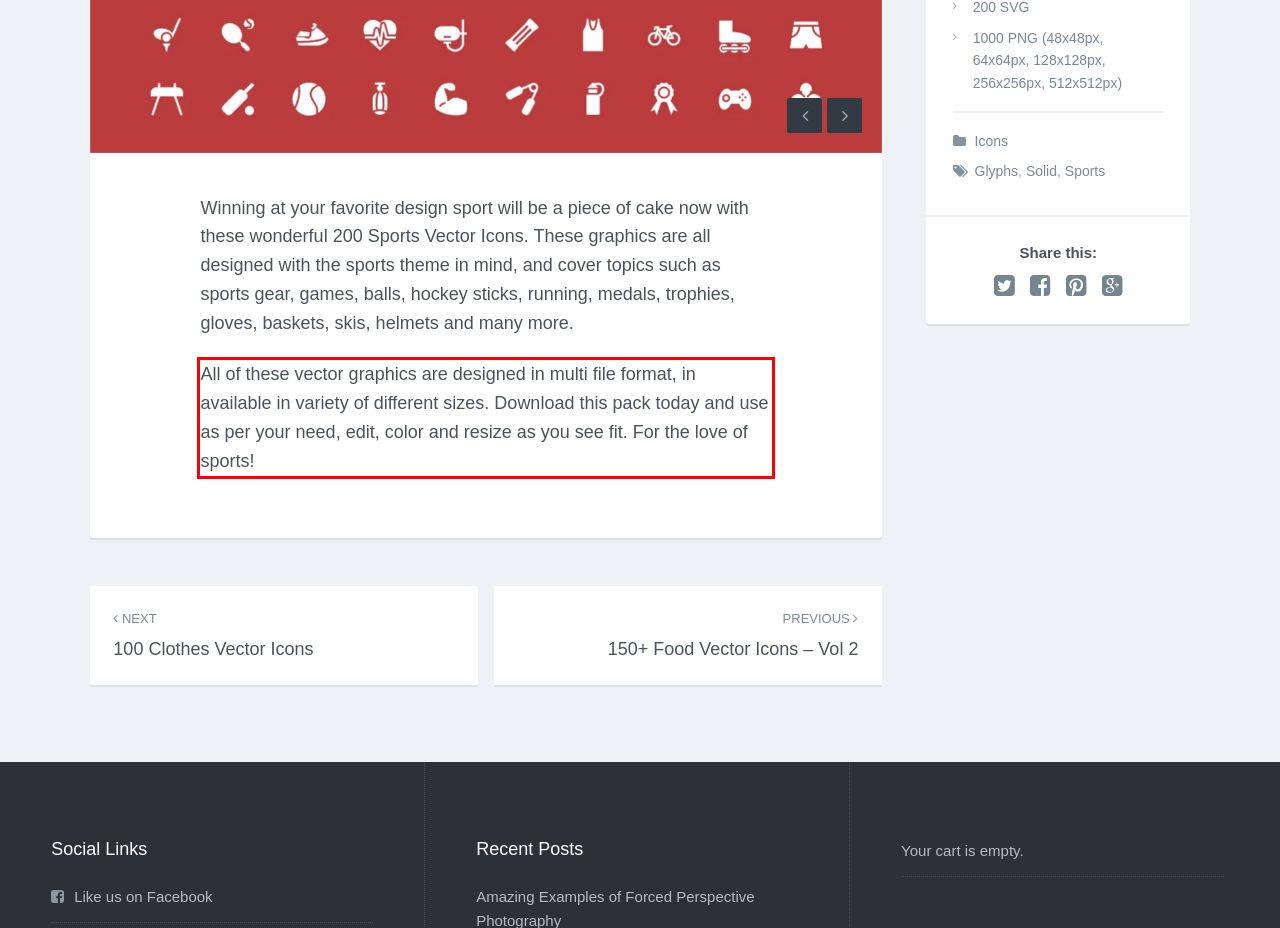From the provided screenshot, extract the text content that is enclosed within the red bounding box.

All of these vector graphics are designed in multi file format, in available in variety of different sizes. Download this pack today and use as per your need, edit, color and resize as you see fit. For the love of sports!